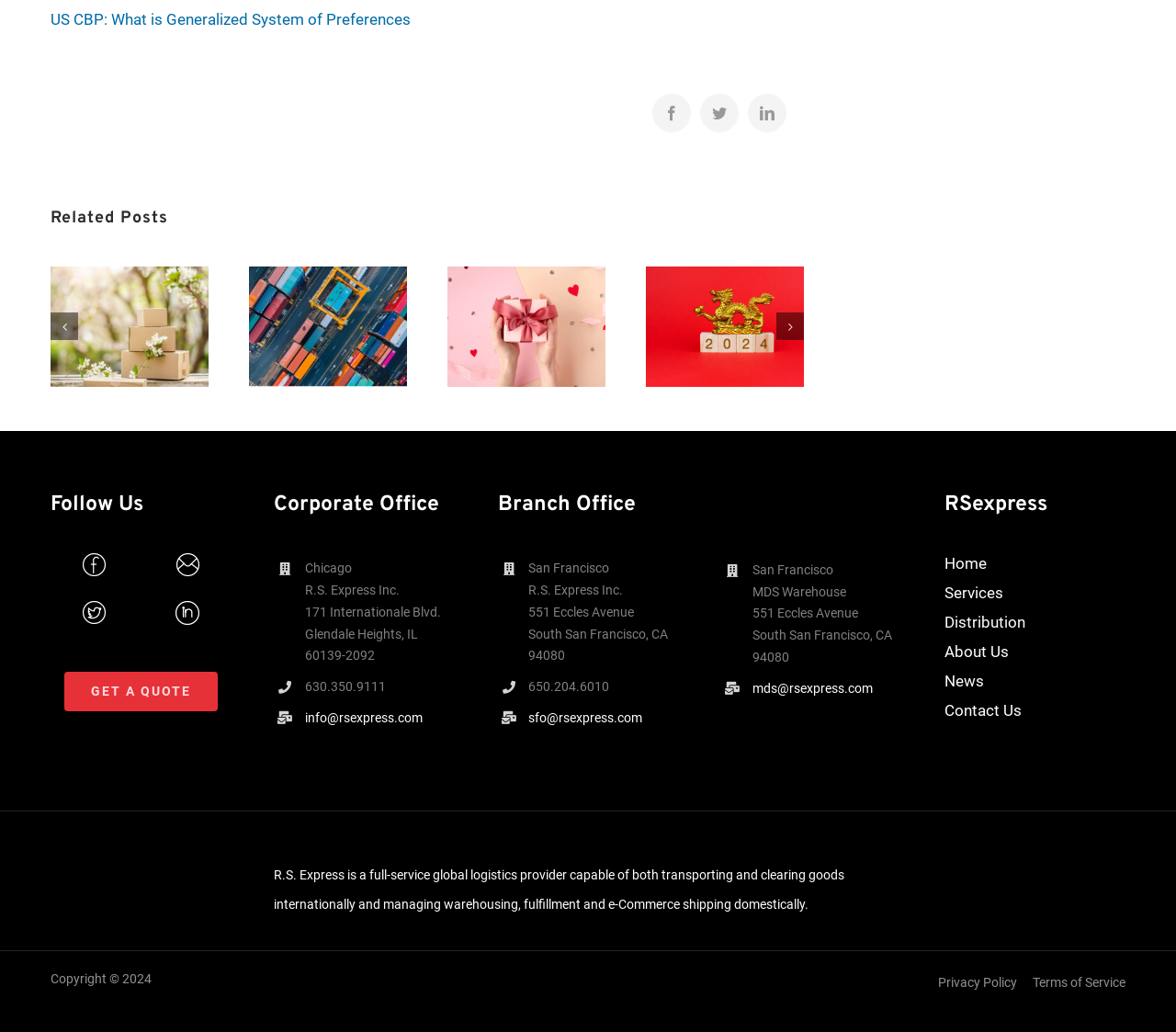Look at the image and write a detailed answer to the question: 
What is the phone number of the corporate office?

I found the phone number of the corporate office by looking at the 'Corporate Office' section, where it is listed as '630.350.9111'.